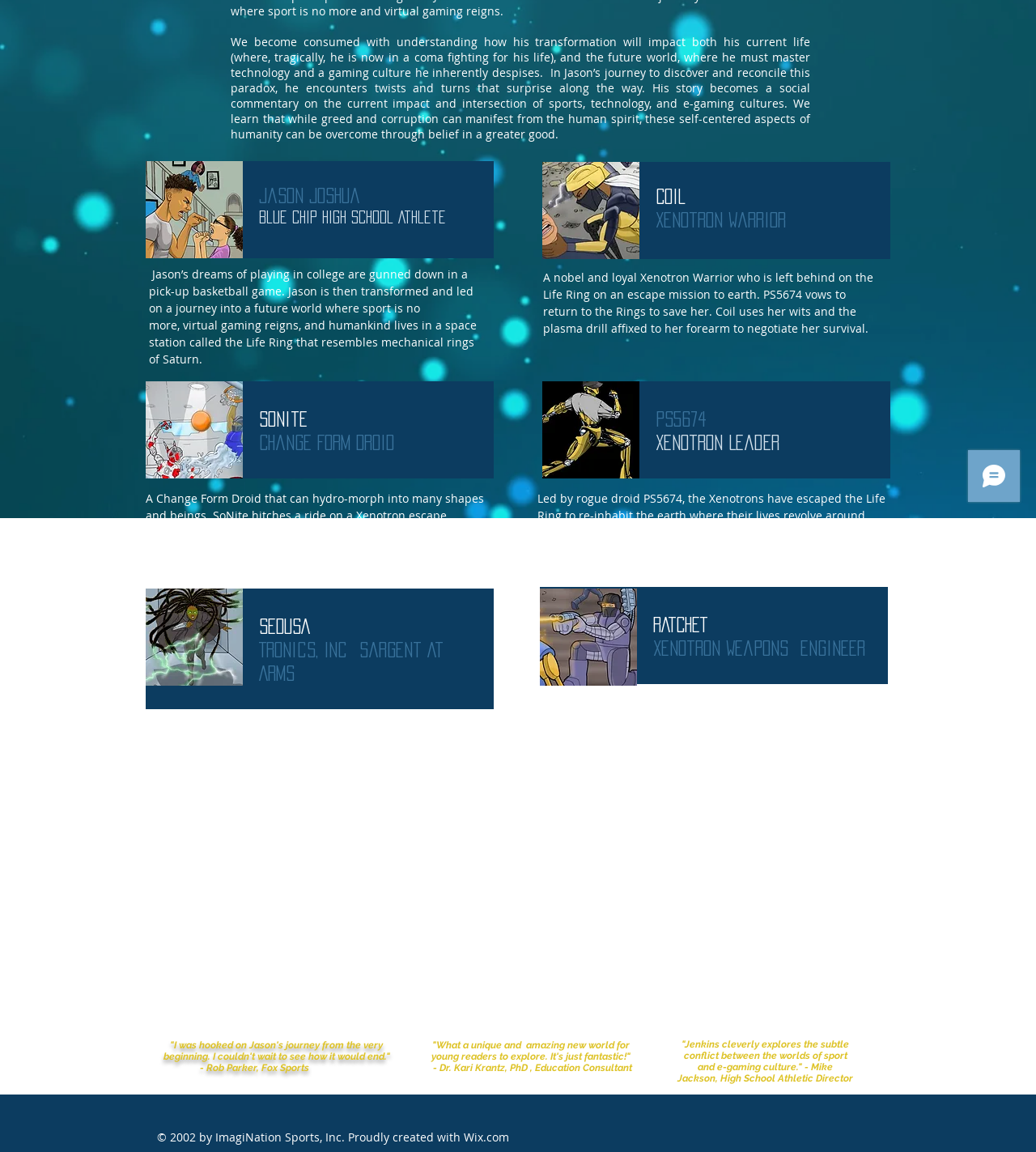Using the provided description Wix.com, find the bounding box coordinates for the UI element. Provide the coordinates in (top-left x, top-left y, bottom-right x, bottom-right y) format, ensuring all values are between 0 and 1.

[0.448, 0.98, 0.491, 0.994]